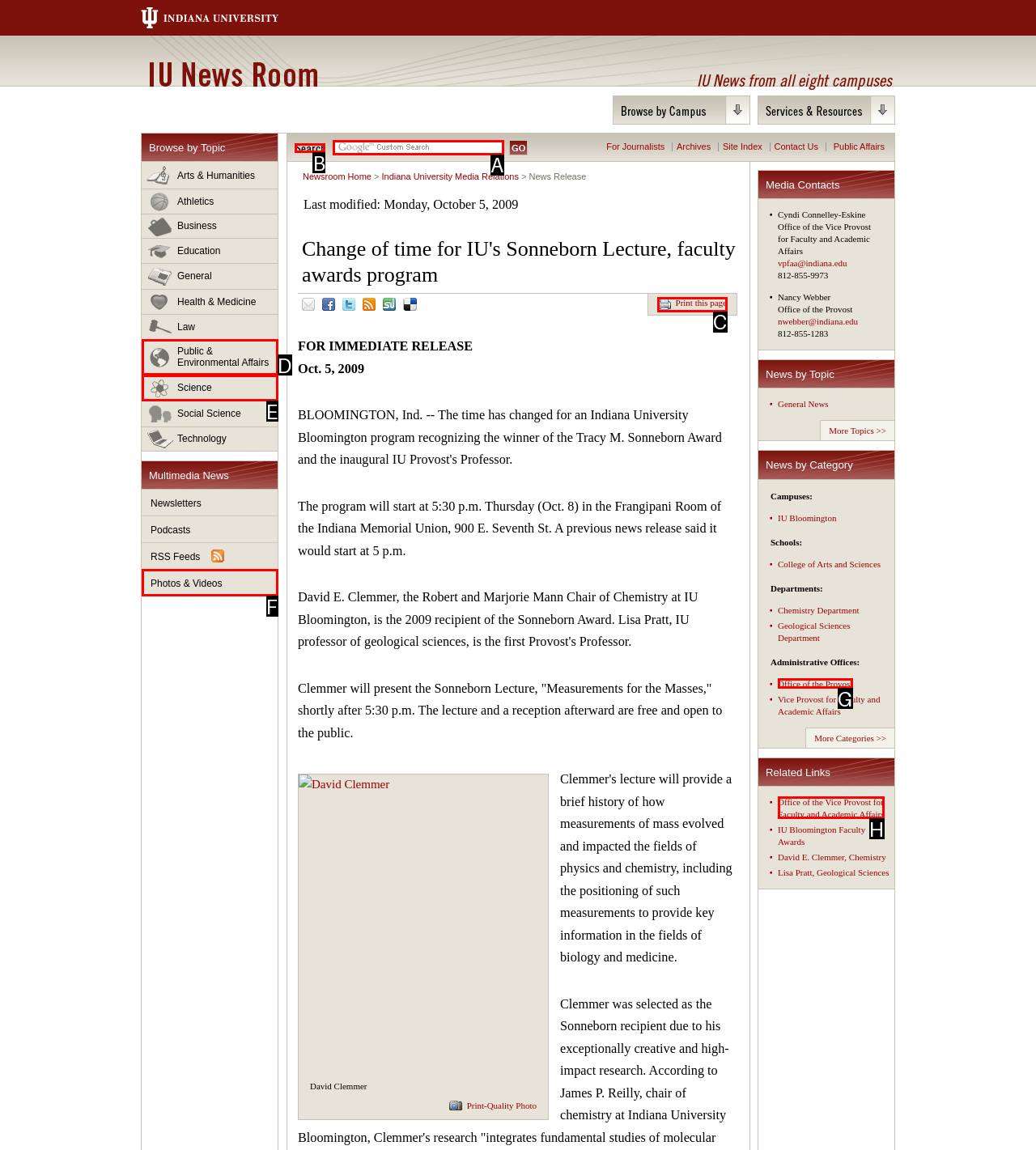Given the instruction: Search for news, which HTML element should you click on?
Answer with the letter that corresponds to the correct option from the choices available.

B